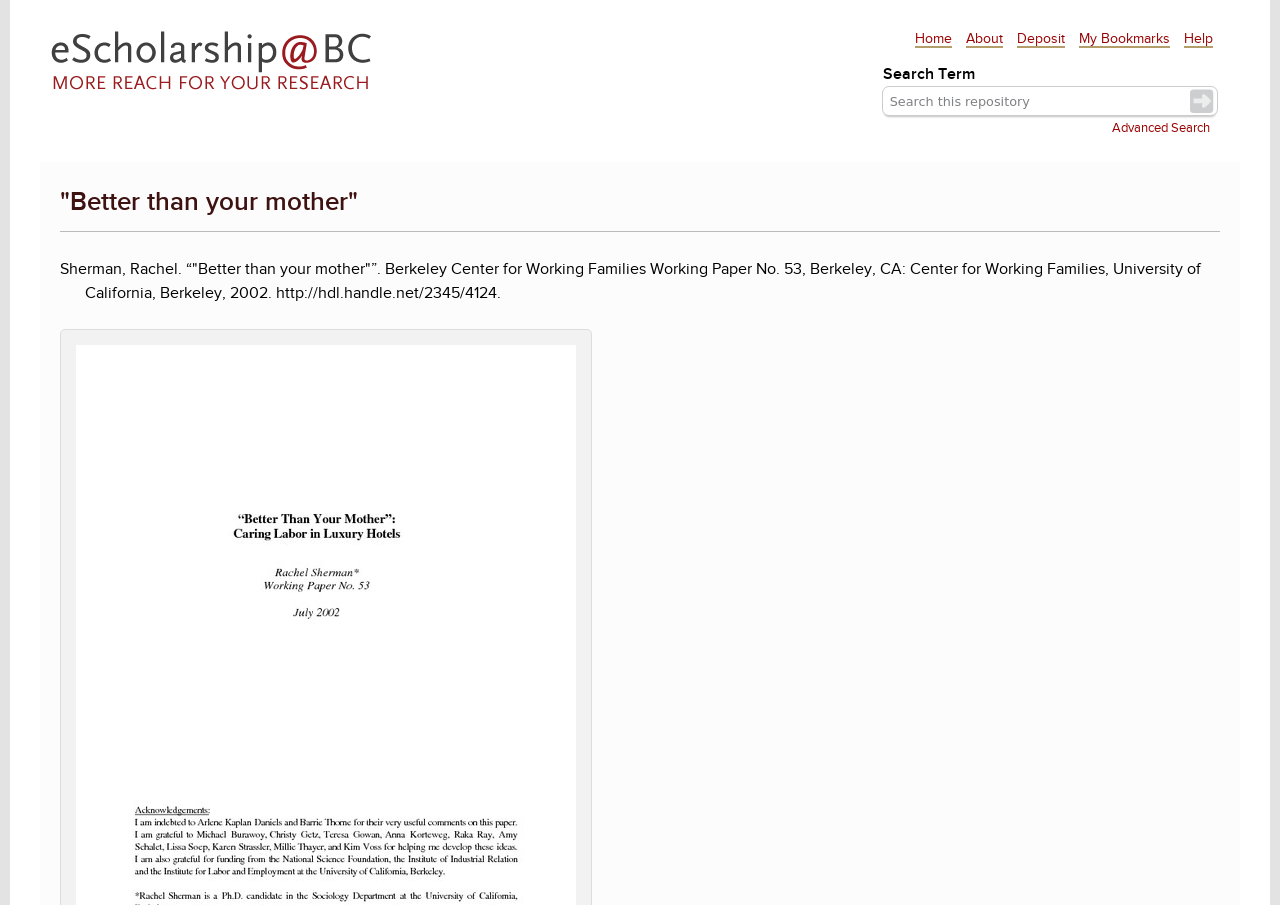Please specify the bounding box coordinates of the element that should be clicked to execute the given instruction: 'get help'. Ensure the coordinates are four float numbers between 0 and 1, expressed as [left, top, right, bottom].

[0.925, 0.034, 0.948, 0.053]